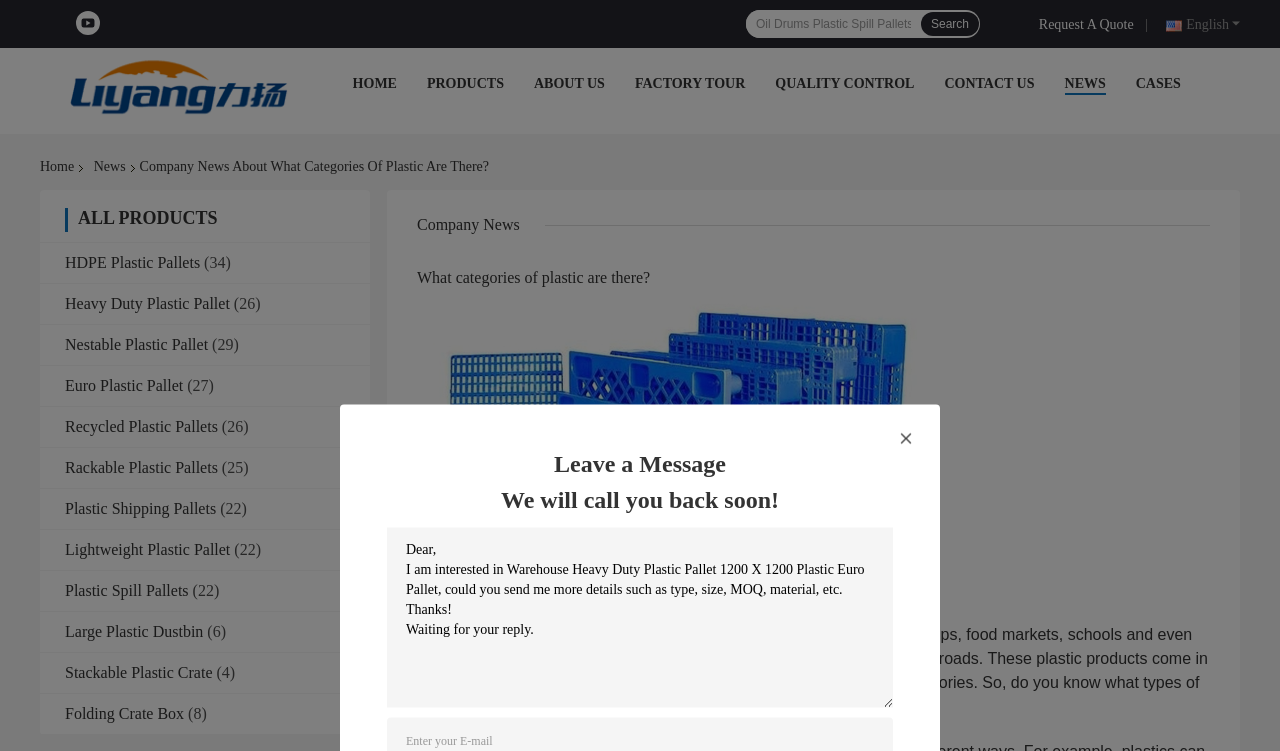Respond to the following question with a brief word or phrase:
What is the company name?

Shandong Liyang Plastic Molding Co., Ltd.